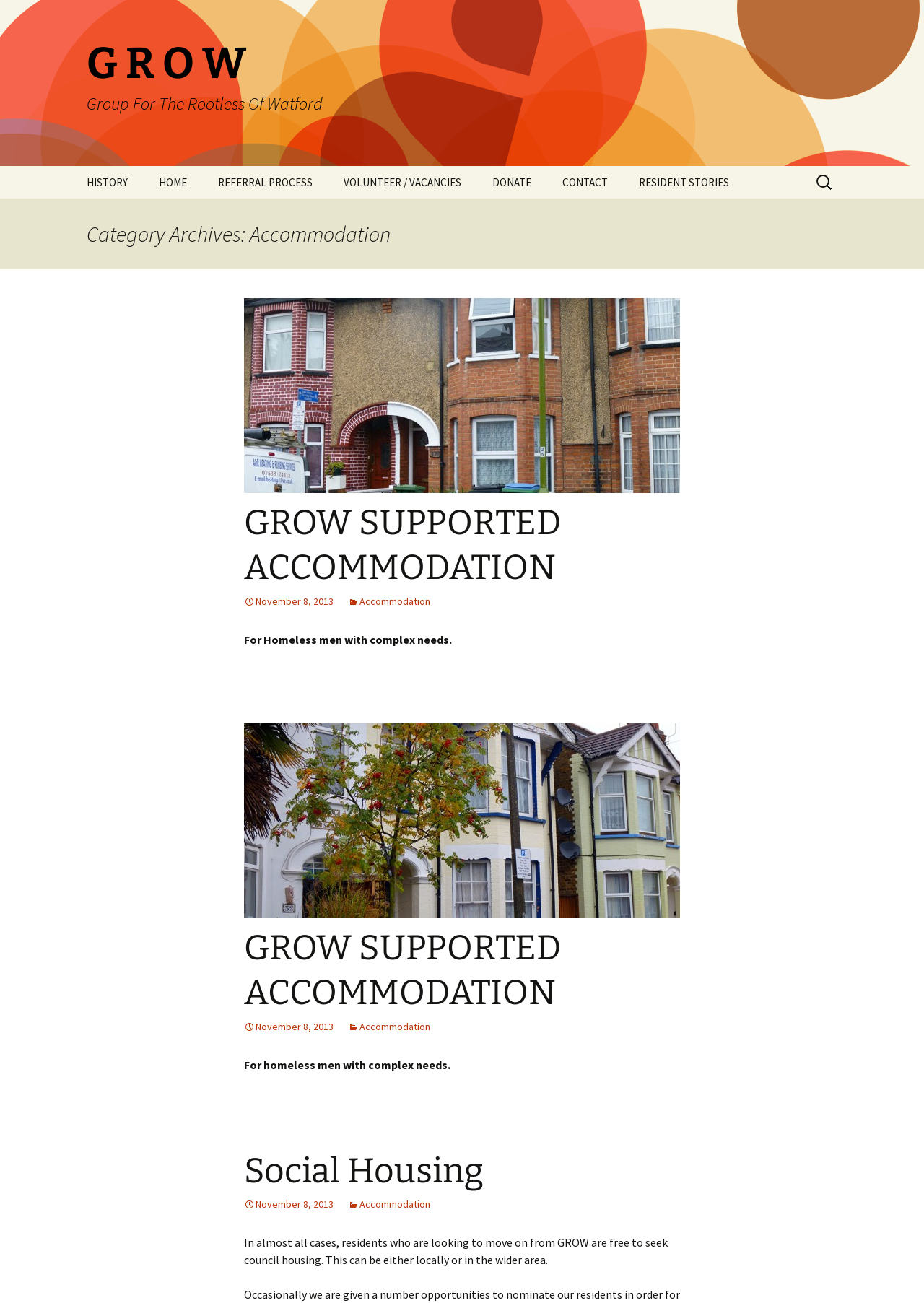Please predict the bounding box coordinates (top-left x, top-left y, bottom-right x, bottom-right y) for the UI element in the screenshot that fits the description: November 8, 2013

[0.264, 0.919, 0.361, 0.929]